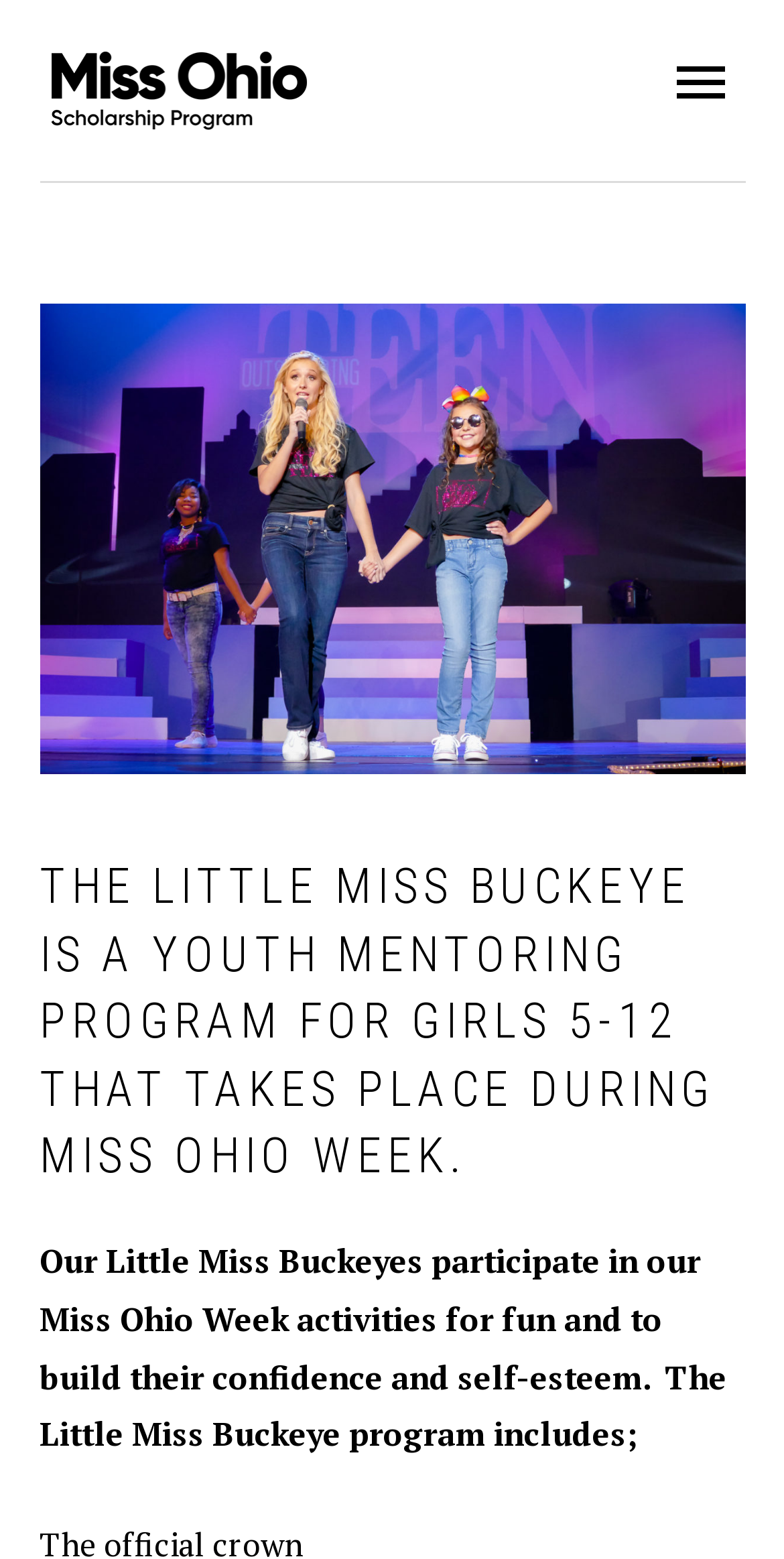What is the navigation menu icon?
Can you offer a detailed and complete answer to this question?

The button element with the text ' Menu' is likely the navigation menu icon, as it is commonly used to represent a menu in web interfaces.